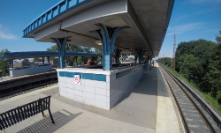How many weekday riders will the modernization accommodate?
Please look at the screenshot and answer using one word or phrase.

5,000